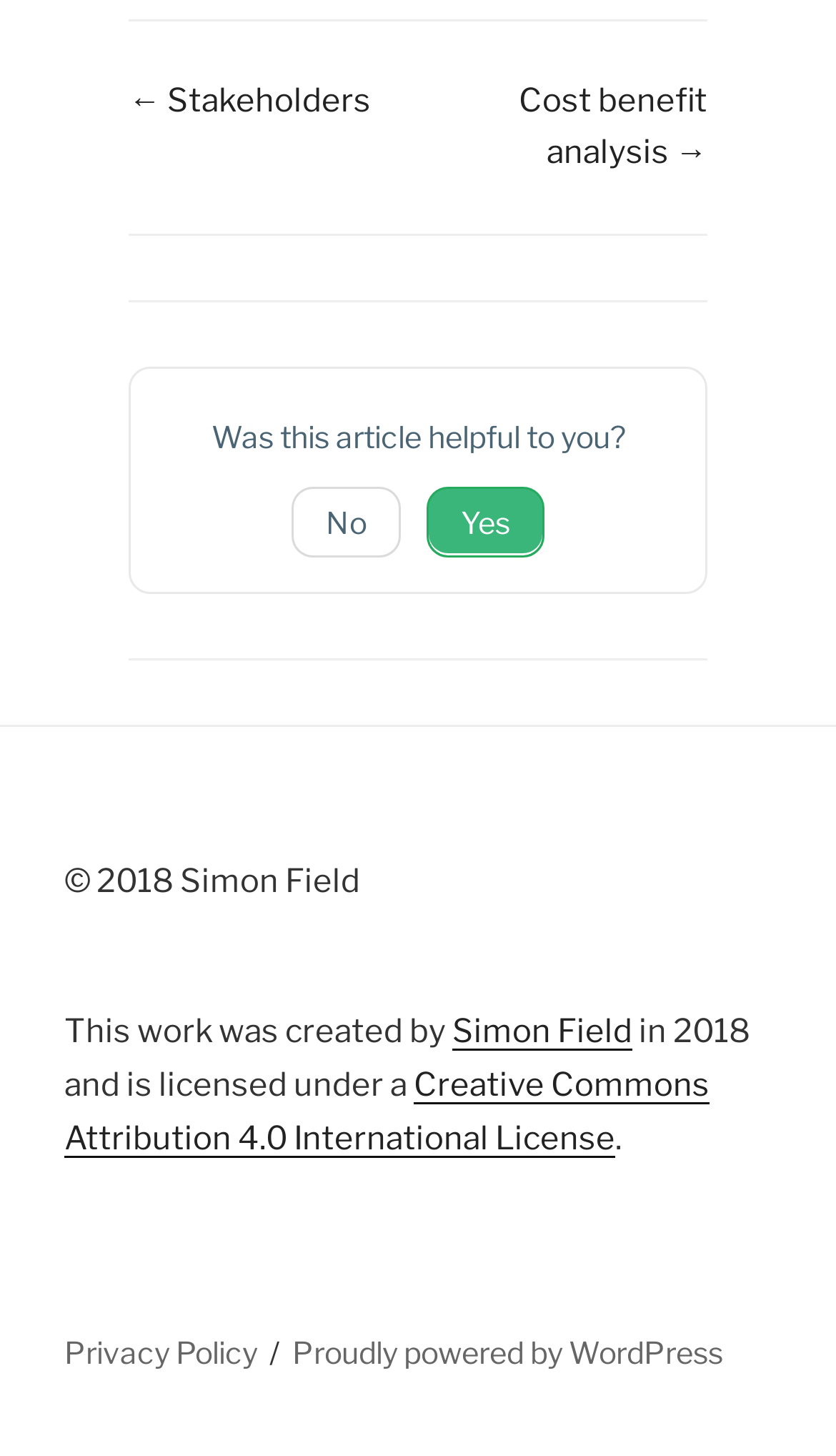Identify the bounding box coordinates of the section to be clicked to complete the task described by the following instruction: "Click No to indicate the article was not helpful". The coordinates should be four float numbers between 0 and 1, formatted as [left, top, right, bottom].

[0.349, 0.335, 0.479, 0.383]